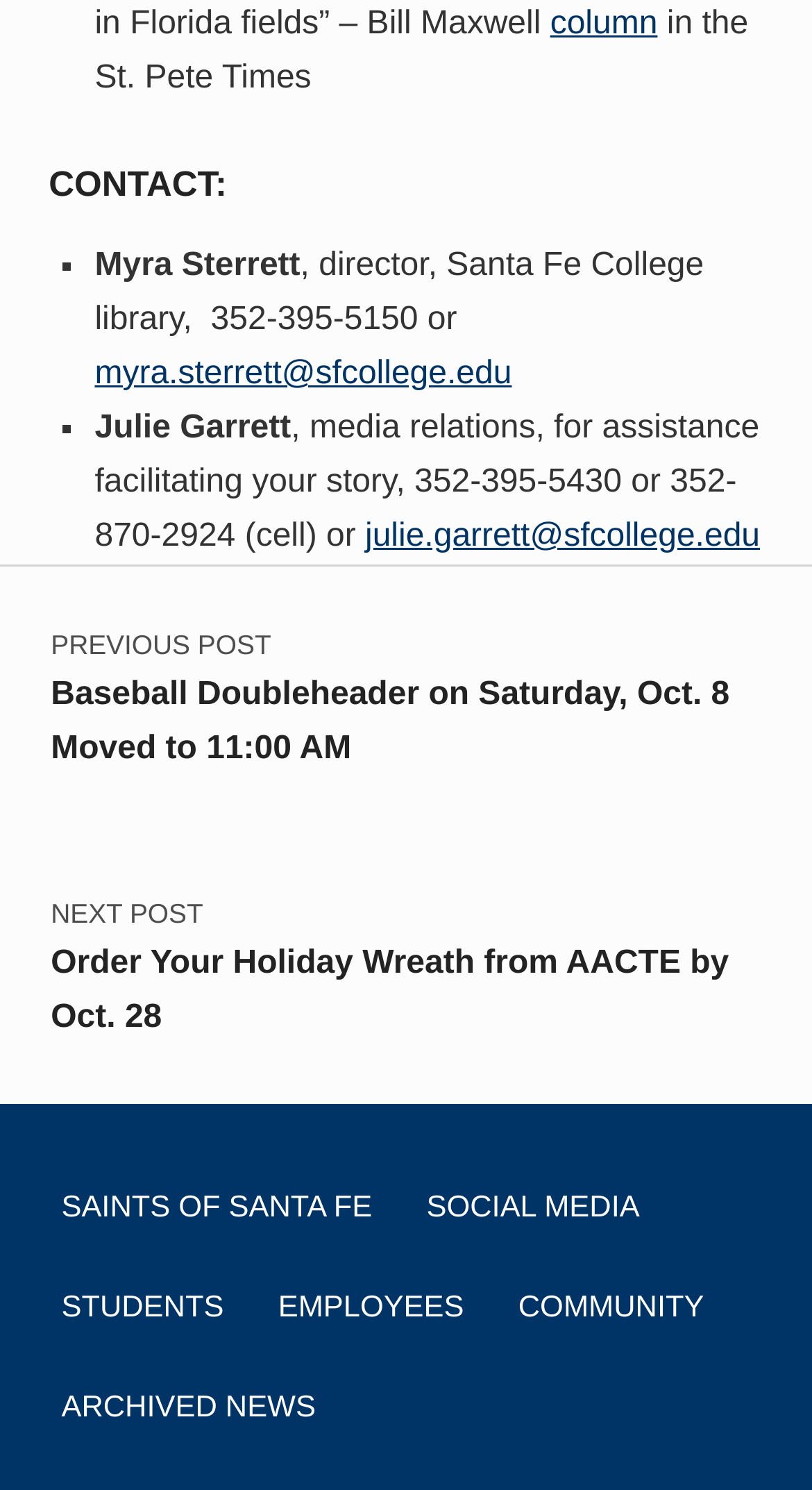What are the categories in the footer menu?
Answer the question with a single word or phrase by looking at the picture.

SAINTS OF SANTA FE, SOCIAL MEDIA, STUDENTS, EMPLOYEES, COMMUNITY, ARCHIVED NEWS